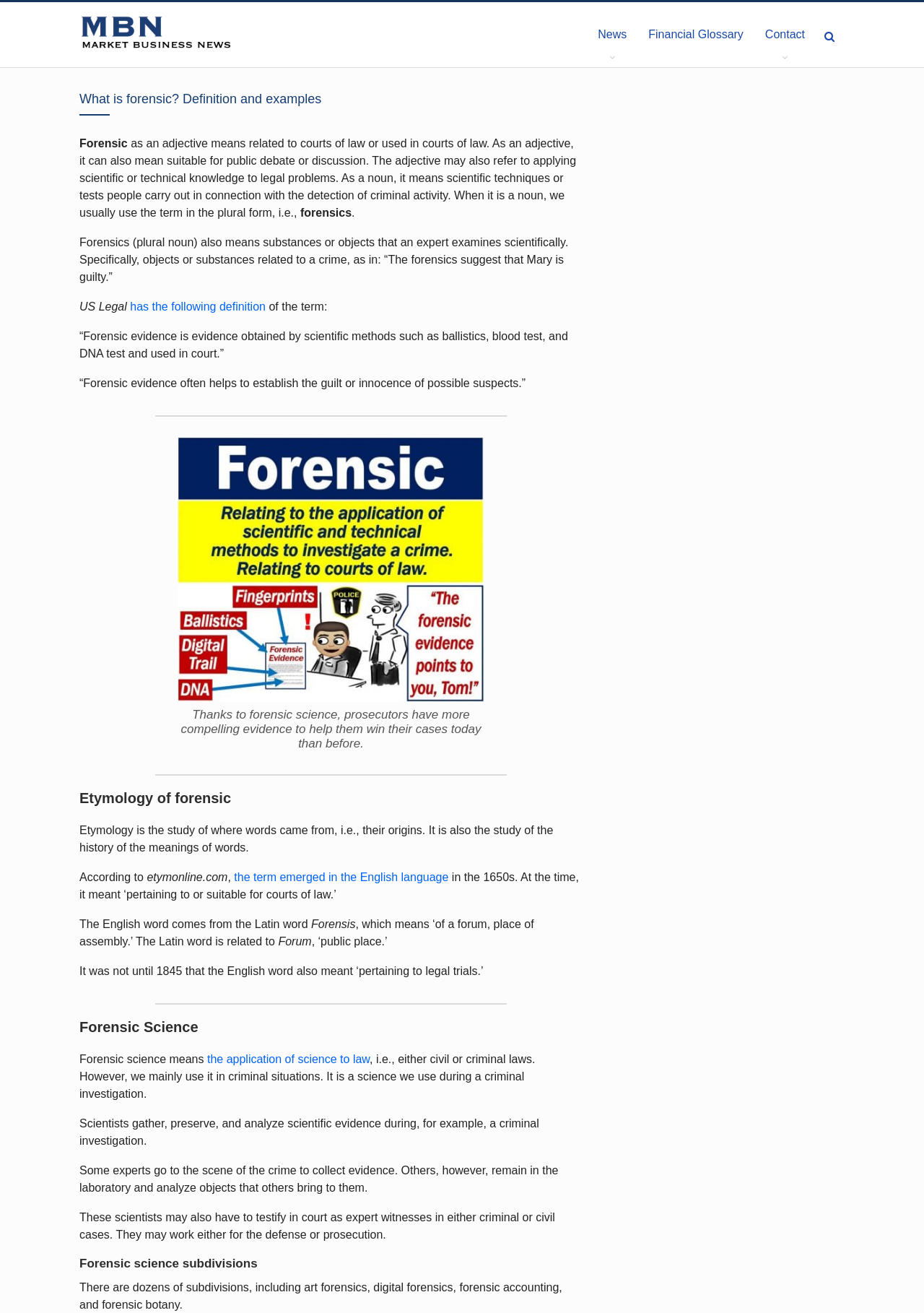Determine the bounding box coordinates in the format (top-left x, top-left y, bottom-right x, bottom-right y). Ensure all values are floating point numbers between 0 and 1. Identify the bounding box of the UI element described by: Financial Glossary

[0.69, 0.002, 0.816, 0.051]